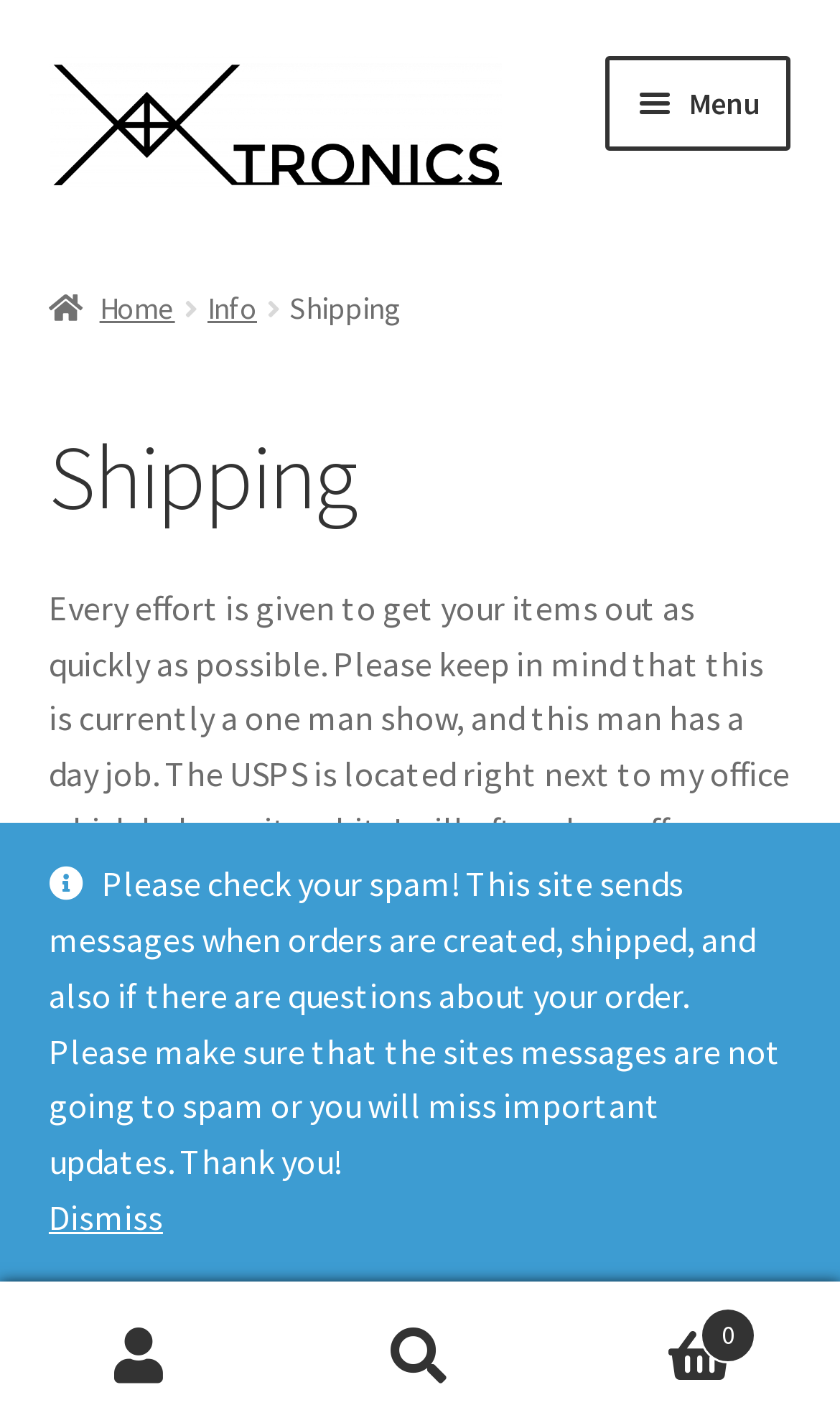What is the name of the website?
Please provide a single word or phrase based on the screenshot.

WTMtronics